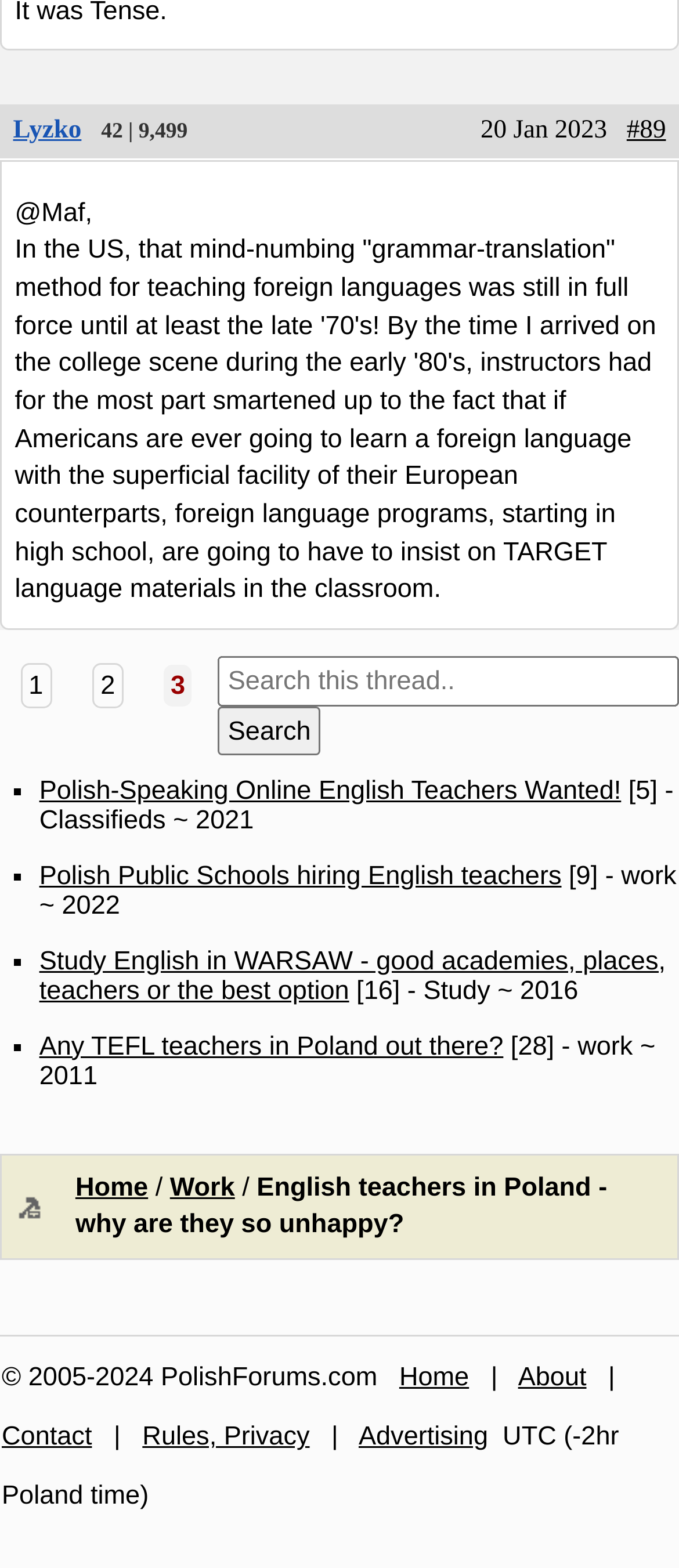Please provide the bounding box coordinates for the element that needs to be clicked to perform the instruction: "Contact the administrator". The coordinates must consist of four float numbers between 0 and 1, formatted as [left, top, right, bottom].

[0.003, 0.907, 0.135, 0.926]